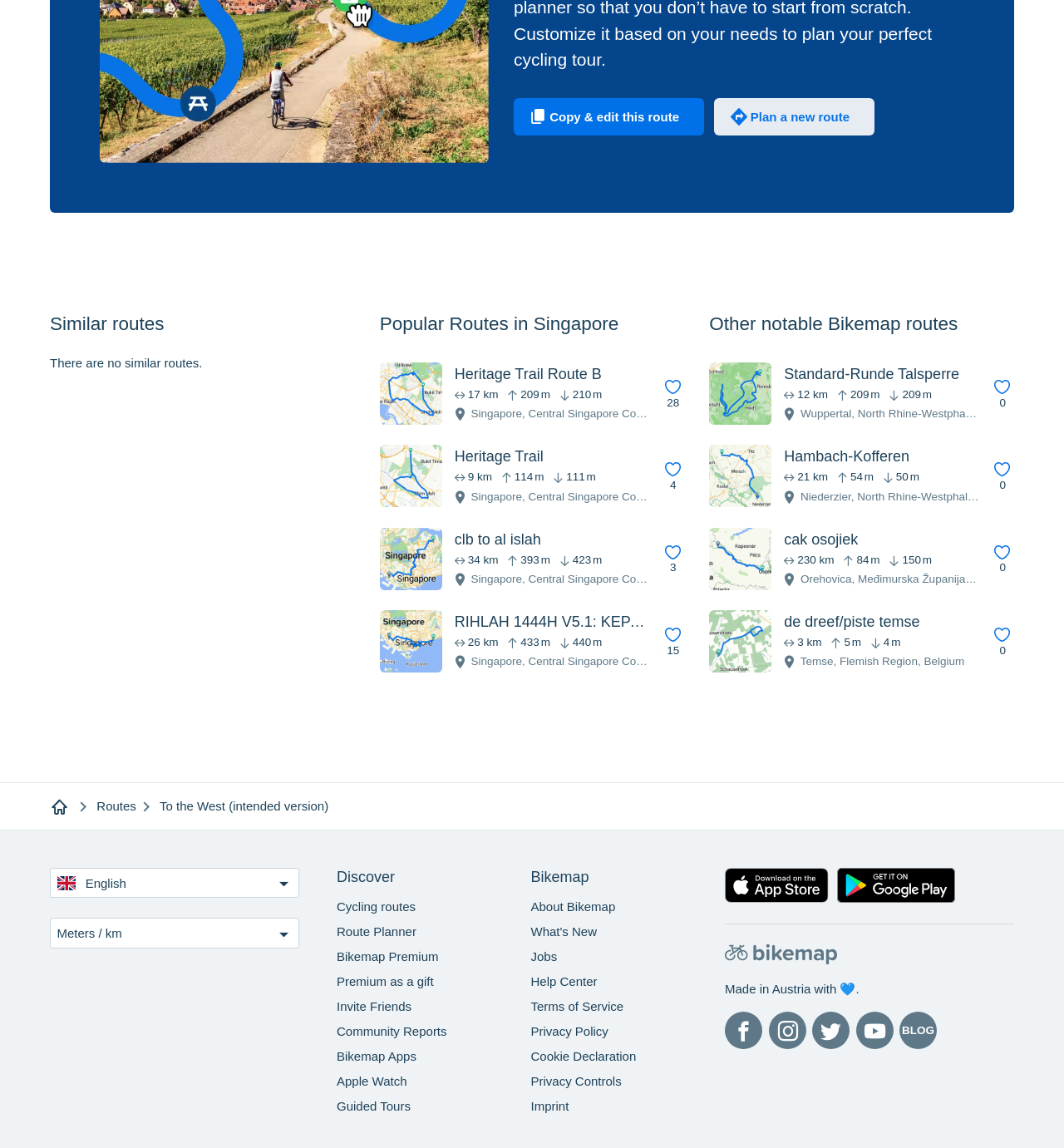How many routes are listed under 'Popular Routes in Singapore'?
Please give a well-detailed answer to the question.

There are three routes listed under 'Popular Routes in Singapore', each with its own image, link, and details.